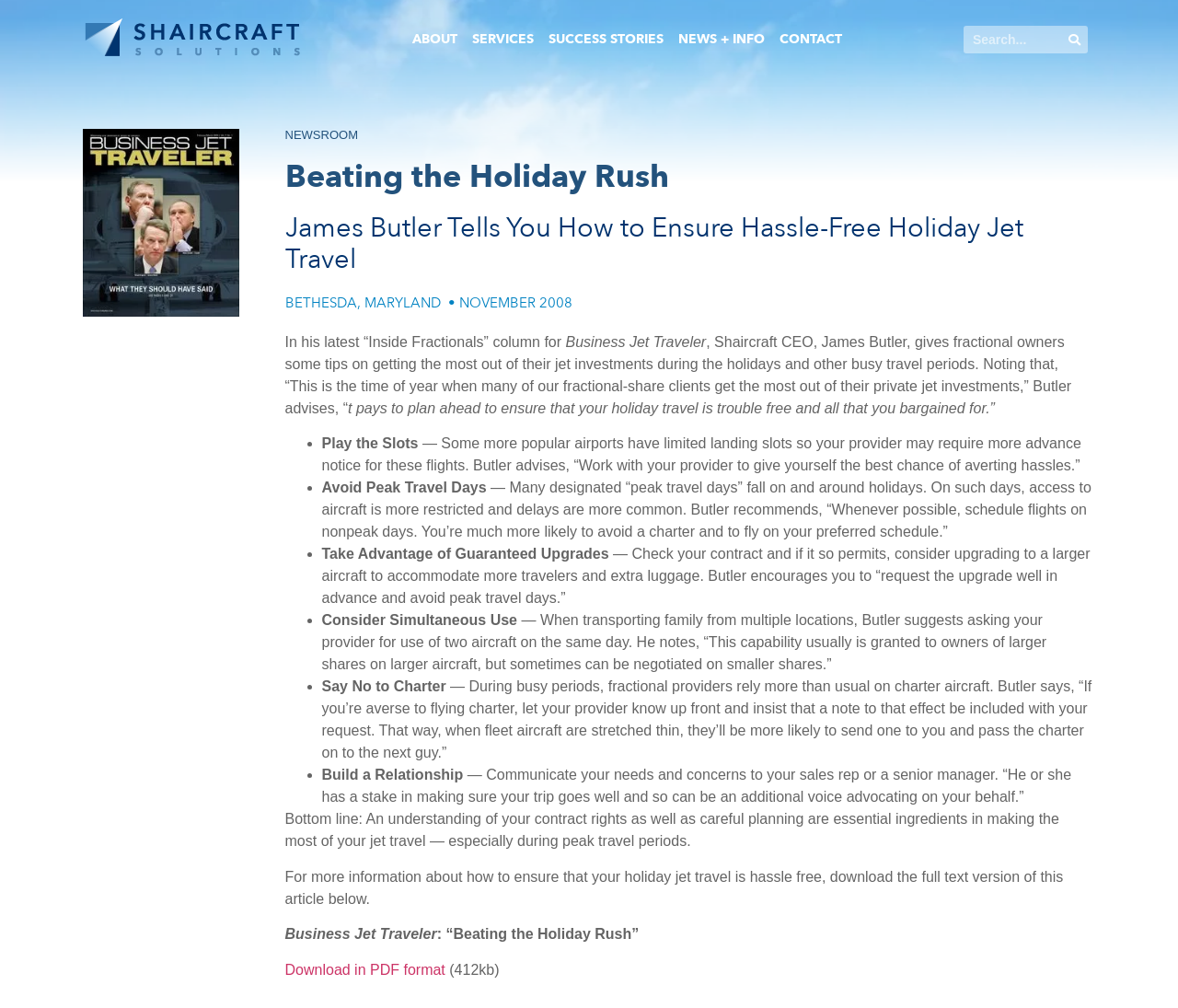Kindly respond to the following question with a single word or a brief phrase: 
What is the name of the column written by James Butler?

Inside Fractionals